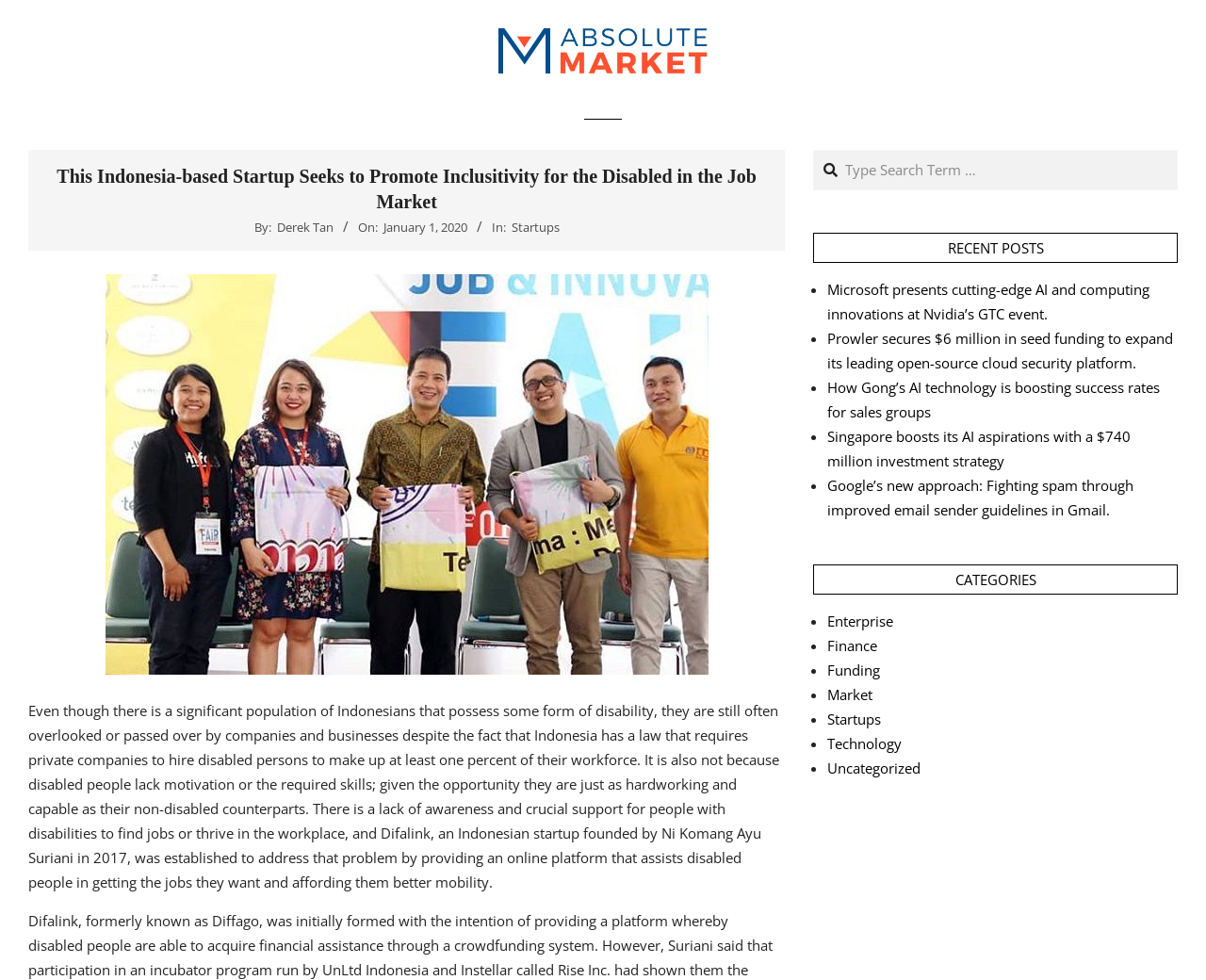Can you provide the bounding box coordinates for the element that should be clicked to implement the instruction: "Read the article about Microsoft's AI innovations"?

[0.686, 0.286, 0.953, 0.33]